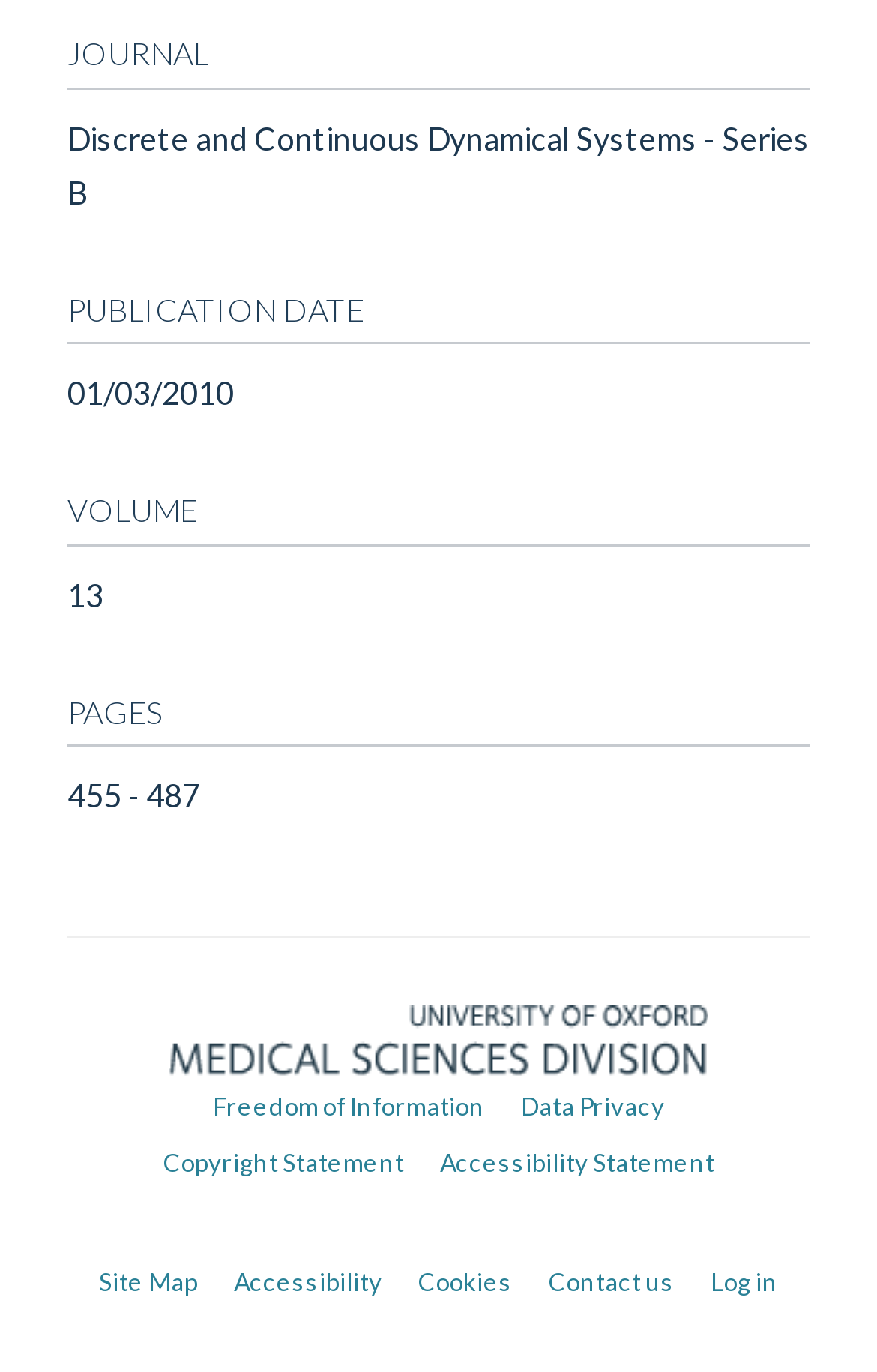Could you determine the bounding box coordinates of the clickable element to complete the instruction: "Create a subdomain"? Provide the coordinates as four float numbers between 0 and 1, i.e., [left, top, right, bottom].

None